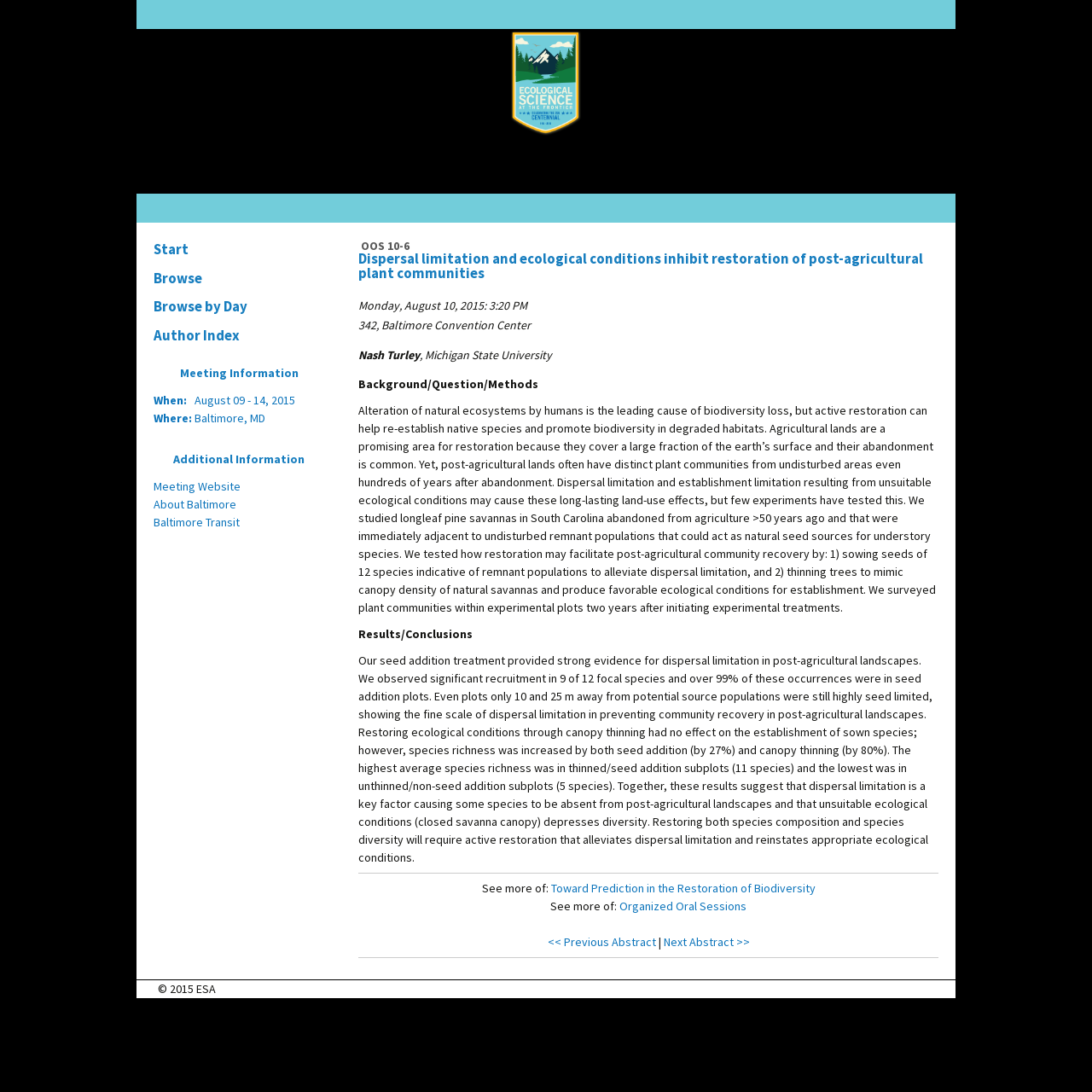Using the element description: "Start", determine the bounding box coordinates. The coordinates should be in the format [left, top, right, bottom], with values between 0 and 1.

[0.133, 0.216, 0.305, 0.242]